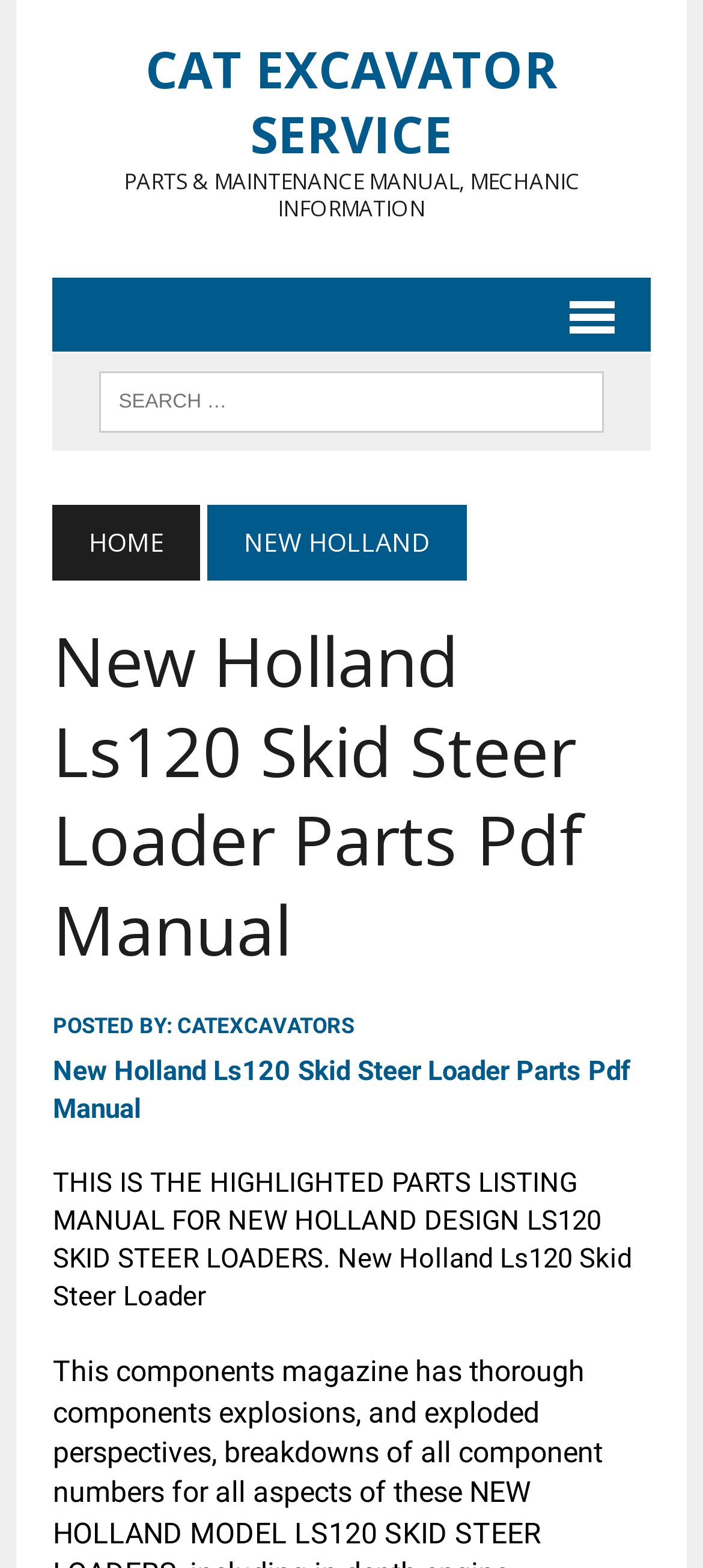Is there a link to the home page?
Based on the screenshot, respond with a single word or phrase.

Yes